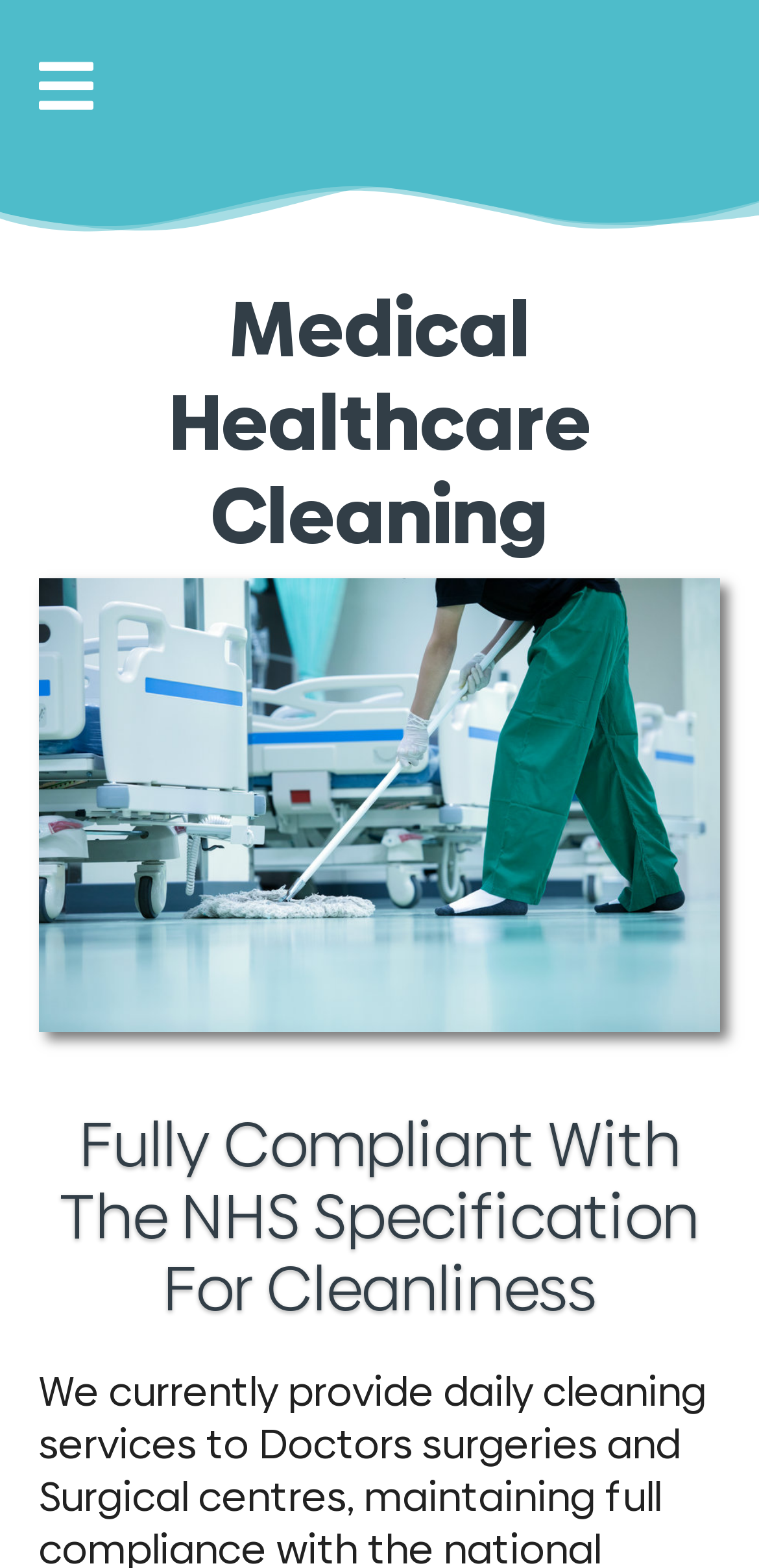Extract the primary headline from the webpage and present its text.

Medical Healthcare Cleaning